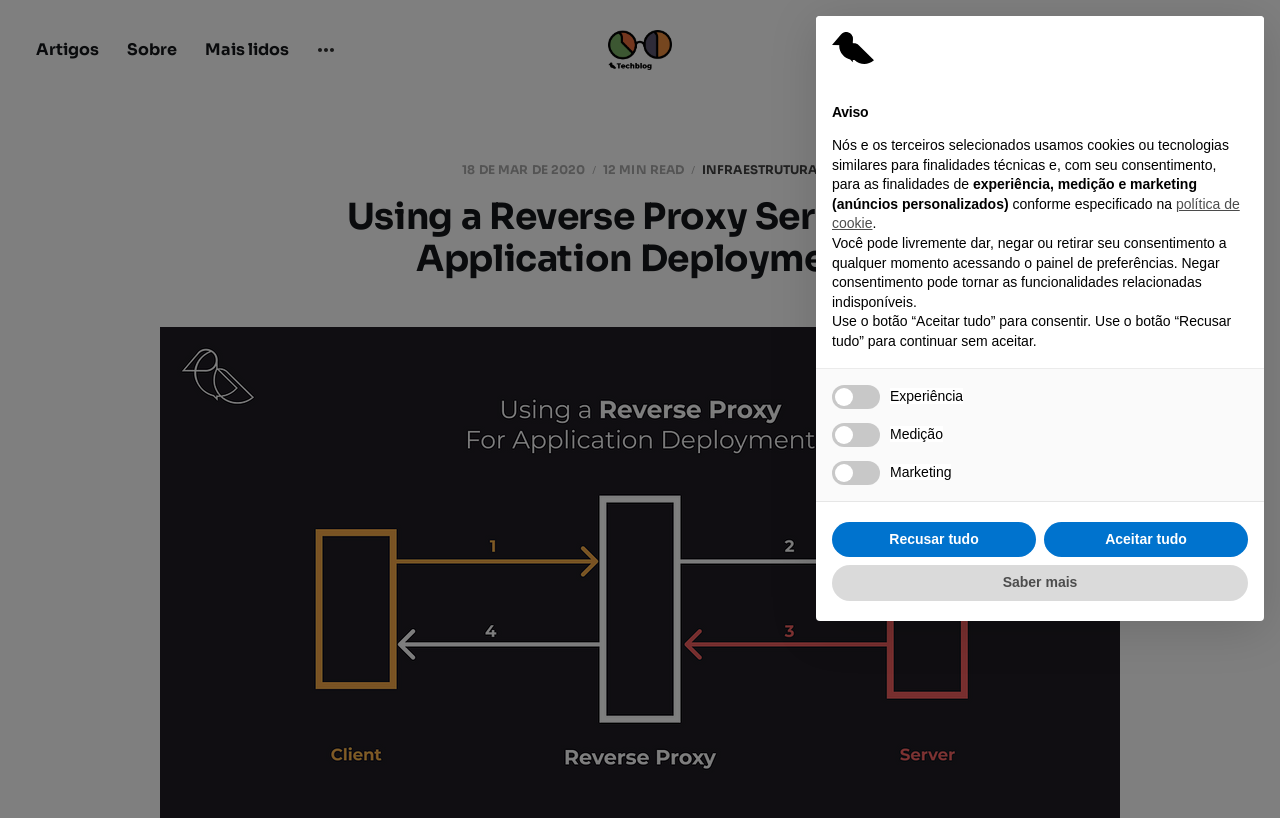Find the bounding box coordinates of the element you need to click on to perform this action: 'Subscribe'. The coordinates should be represented by four float values between 0 and 1, in the format [left, top, right, bottom].

[0.878, 0.037, 0.972, 0.086]